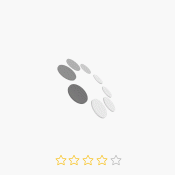What is the name of the button for purchasing?
Give a single word or phrase answer based on the content of the image.

ADD TO CART